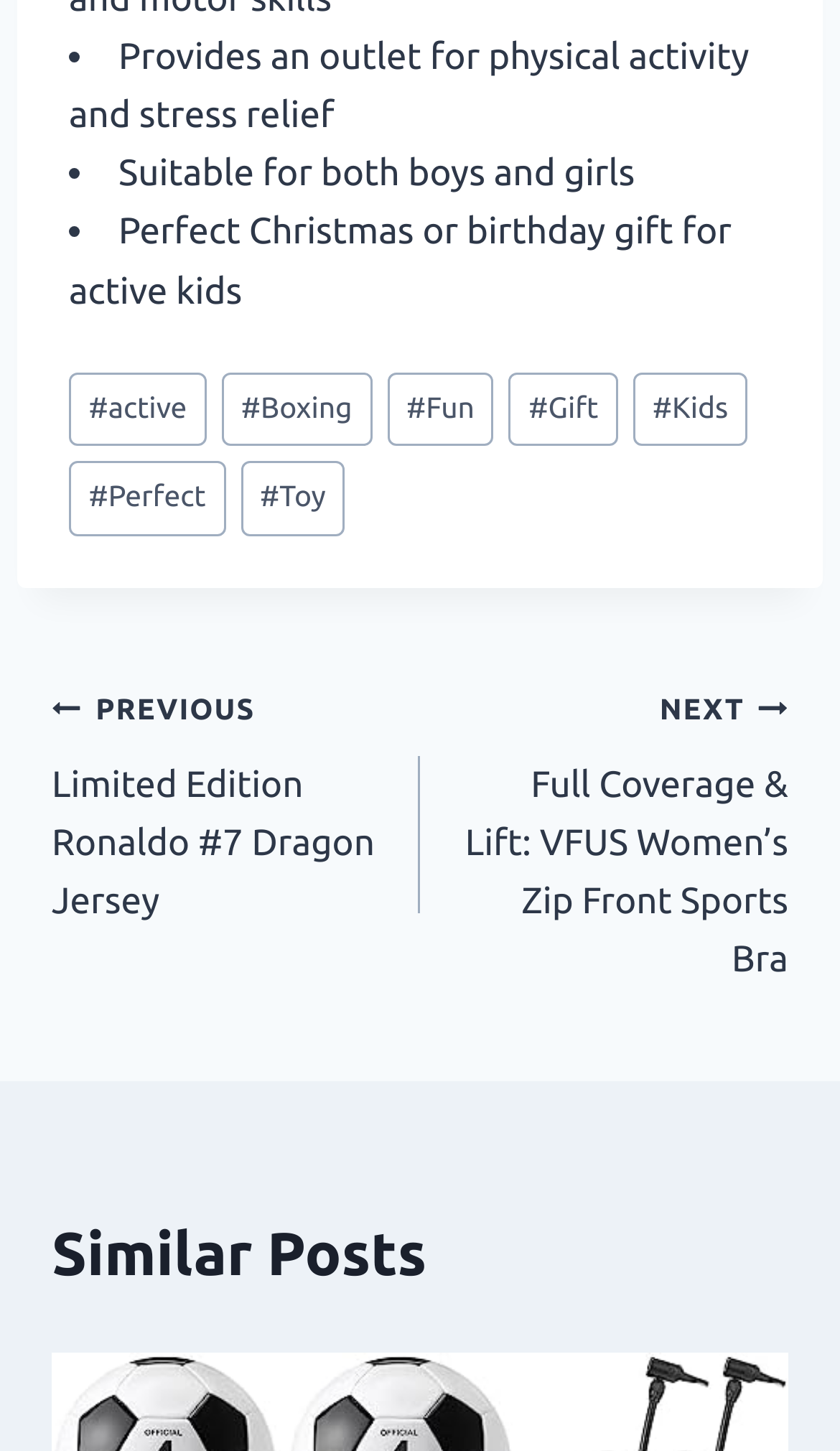Identify the bounding box coordinates of the clickable section necessary to follow the following instruction: "Click on the '#active' tag". The coordinates should be presented as four float numbers from 0 to 1, i.e., [left, top, right, bottom].

[0.082, 0.256, 0.246, 0.308]